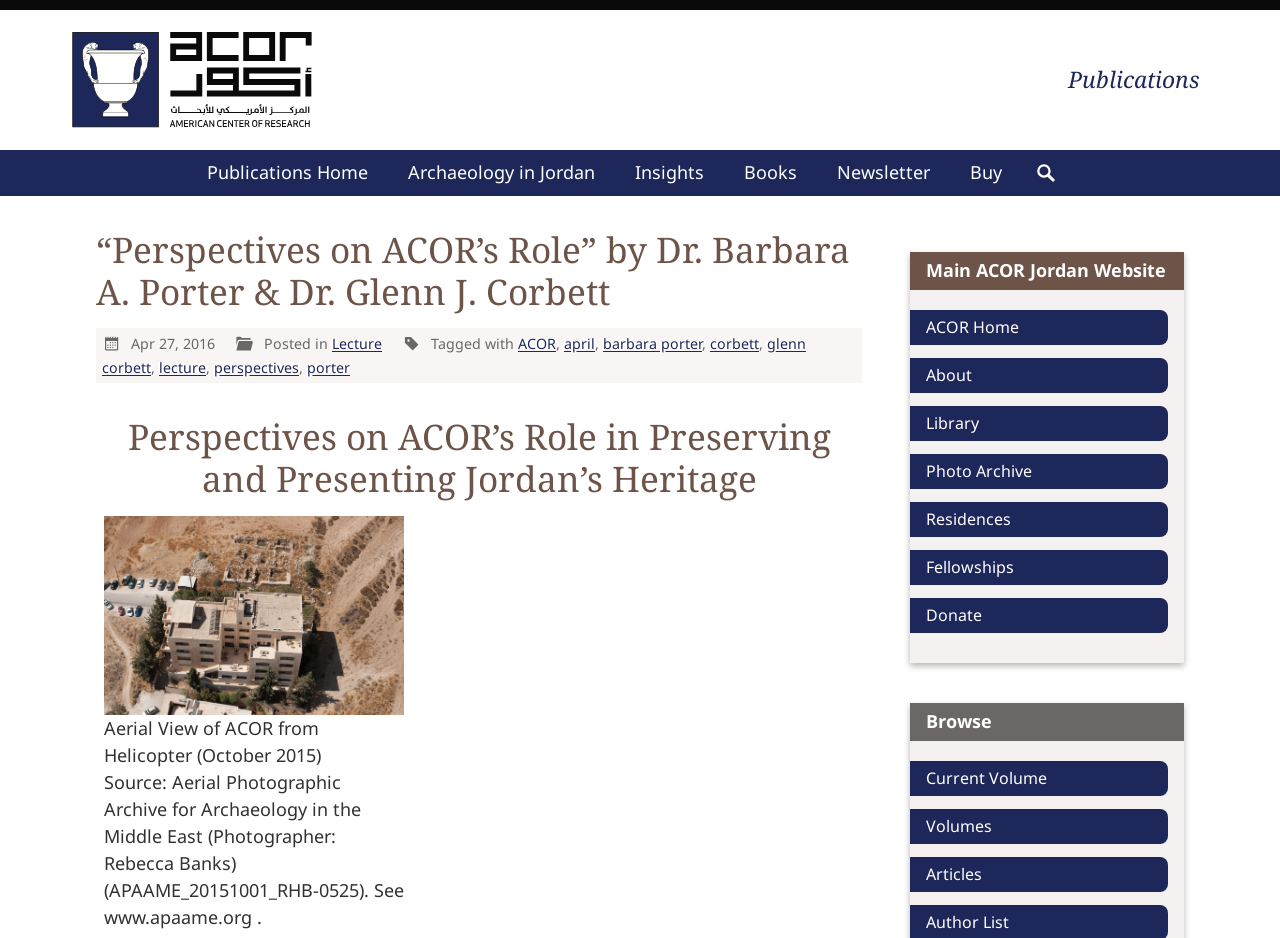Determine the bounding box coordinates of the area to click in order to meet this instruction: "Read the lecture by Dr. Barbara A. Porter and Dr. Glenn J. Corbett".

[0.075, 0.243, 0.674, 0.333]